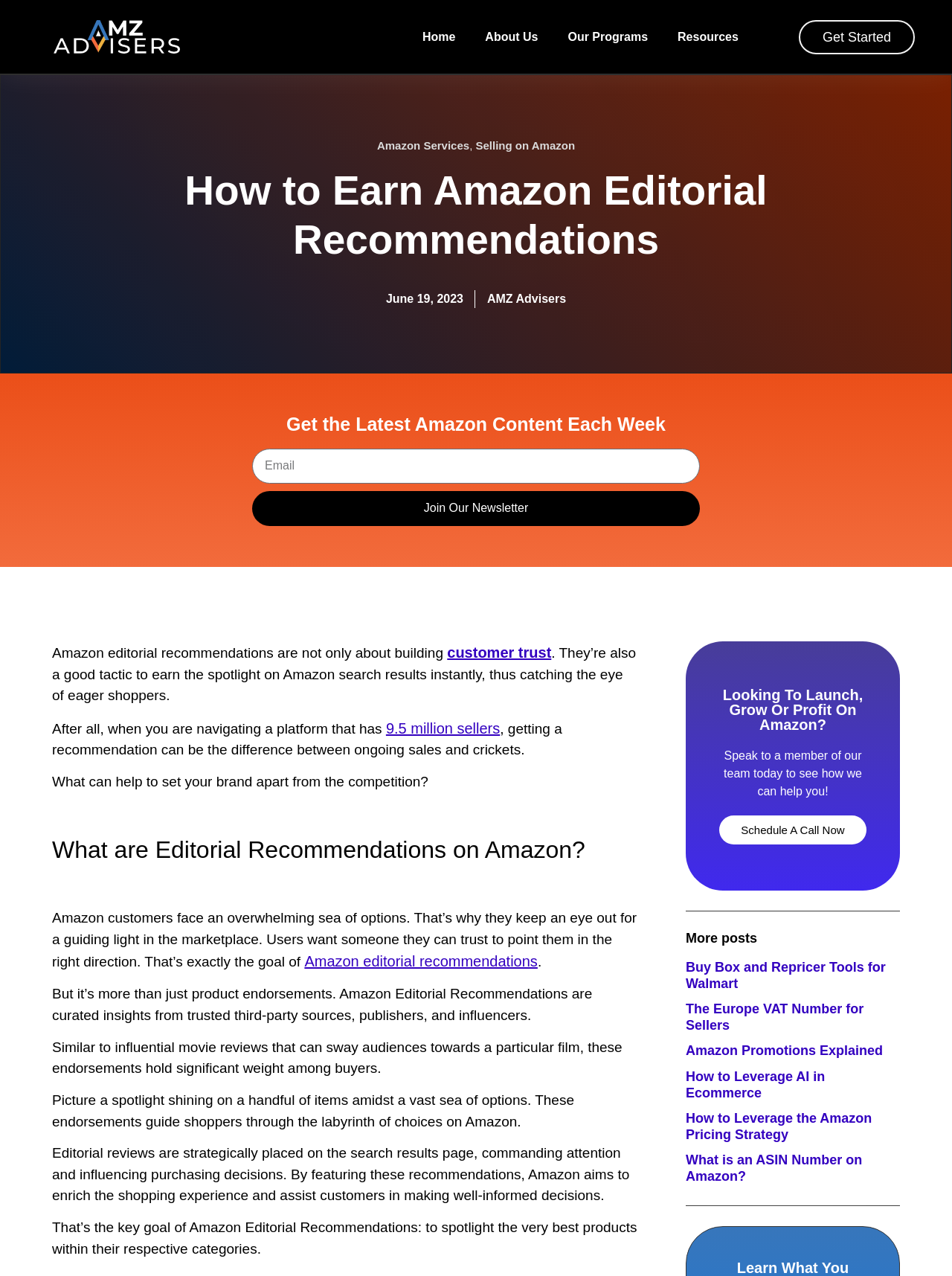What is the goal of Amazon Editorial Recommendations?
Please look at the screenshot and answer using one word or phrase.

To enrich the shopping experience